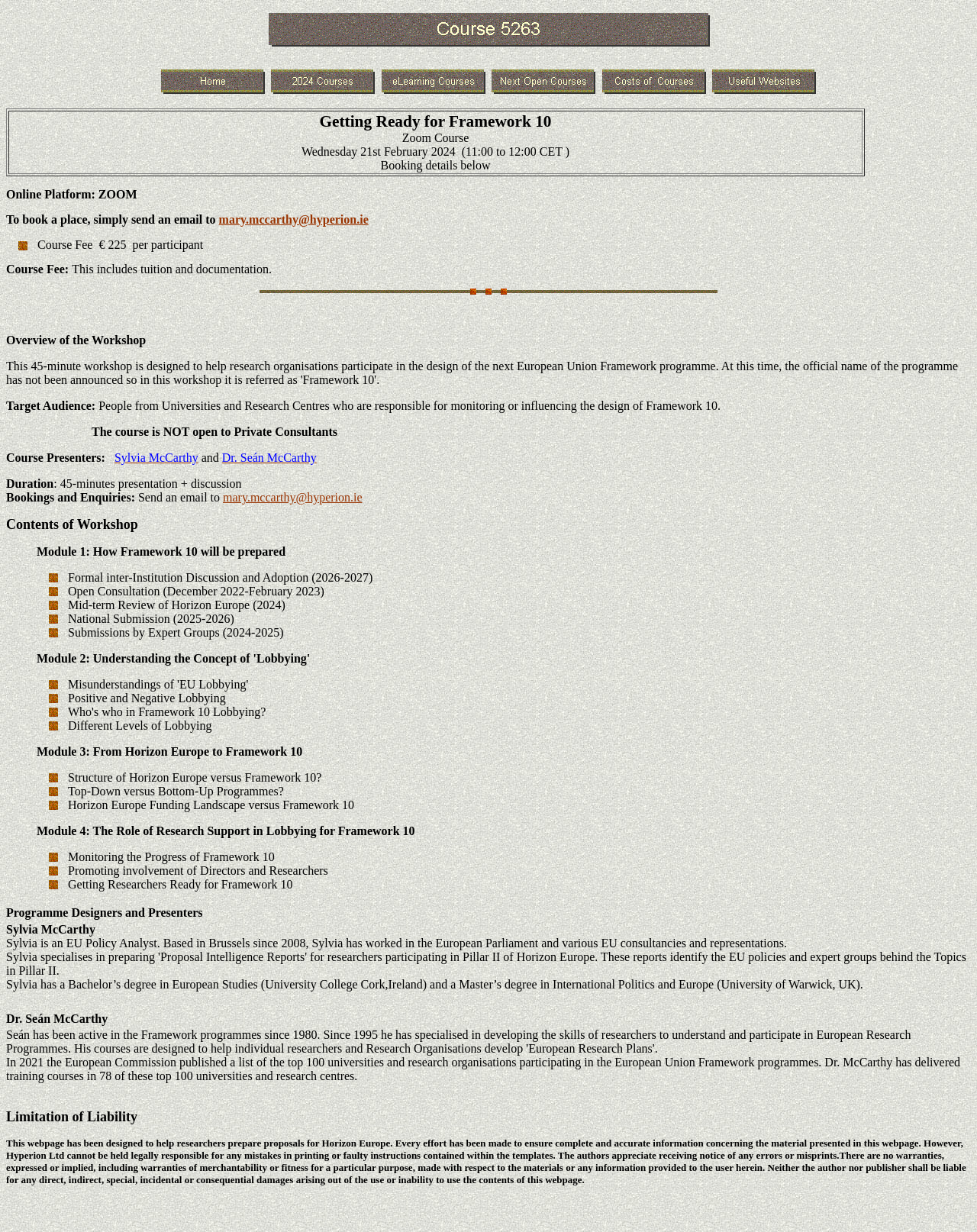Could you indicate the bounding box coordinates of the region to click in order to complete this instruction: "Learn more about Course Fee".

[0.038, 0.194, 0.994, 0.204]